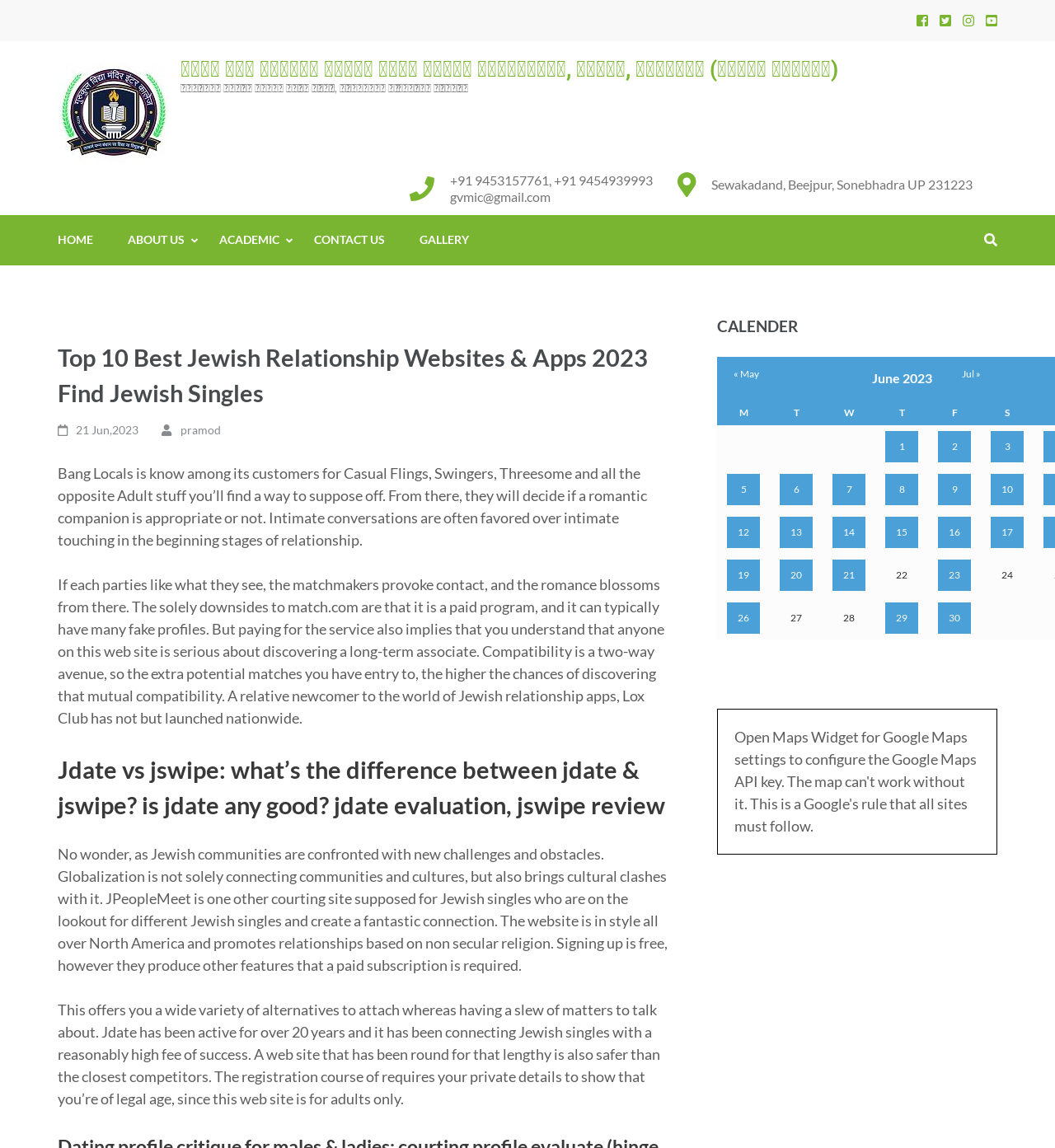Please locate the bounding box coordinates of the region I need to click to follow this instruction: "View '“Her” - Black & Harding (Large)' product".

None